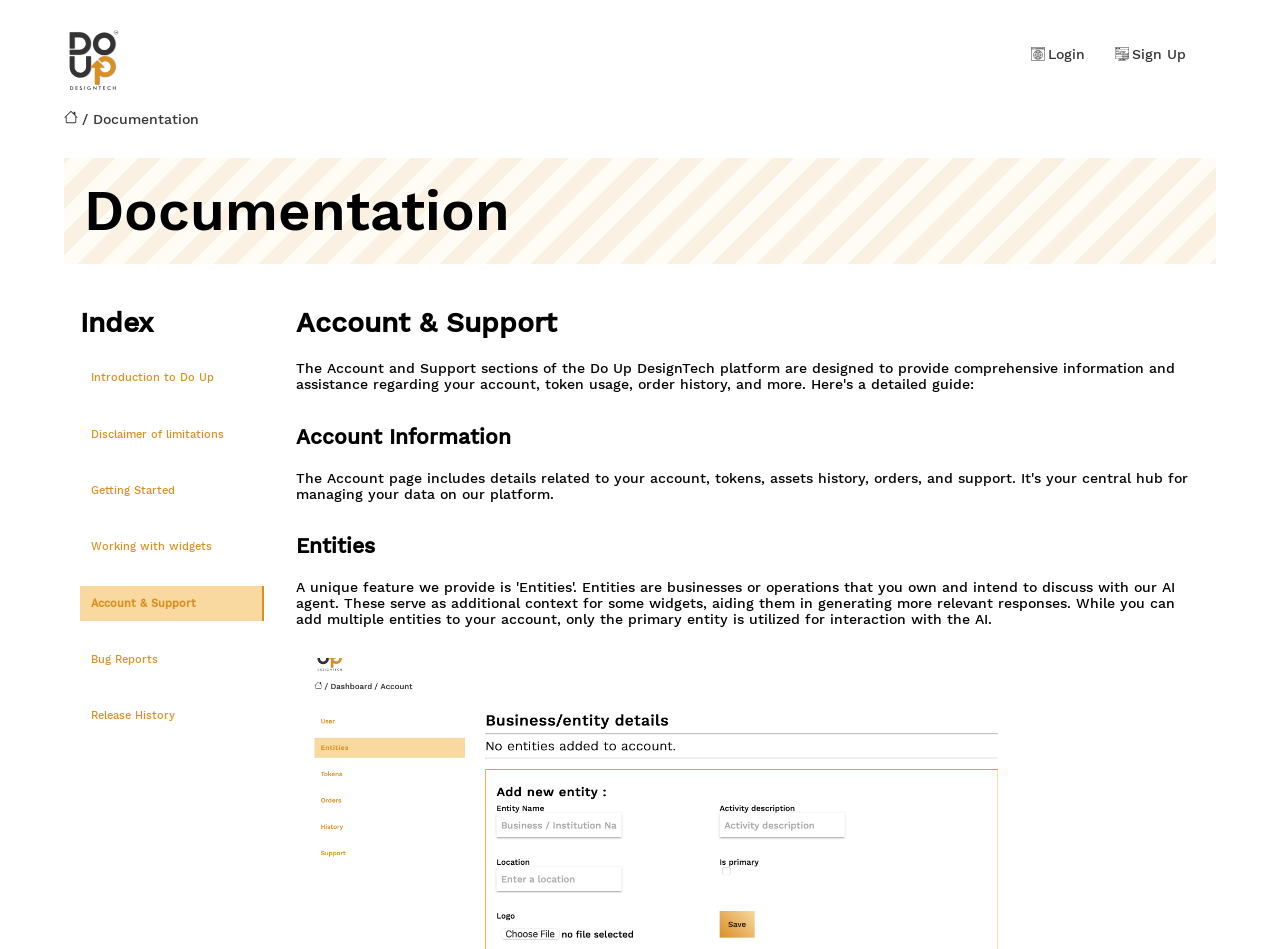Please mark the clickable region by giving the bounding box coordinates needed to complete this instruction: "Sign Up".

[0.871, 0.048, 0.927, 0.065]